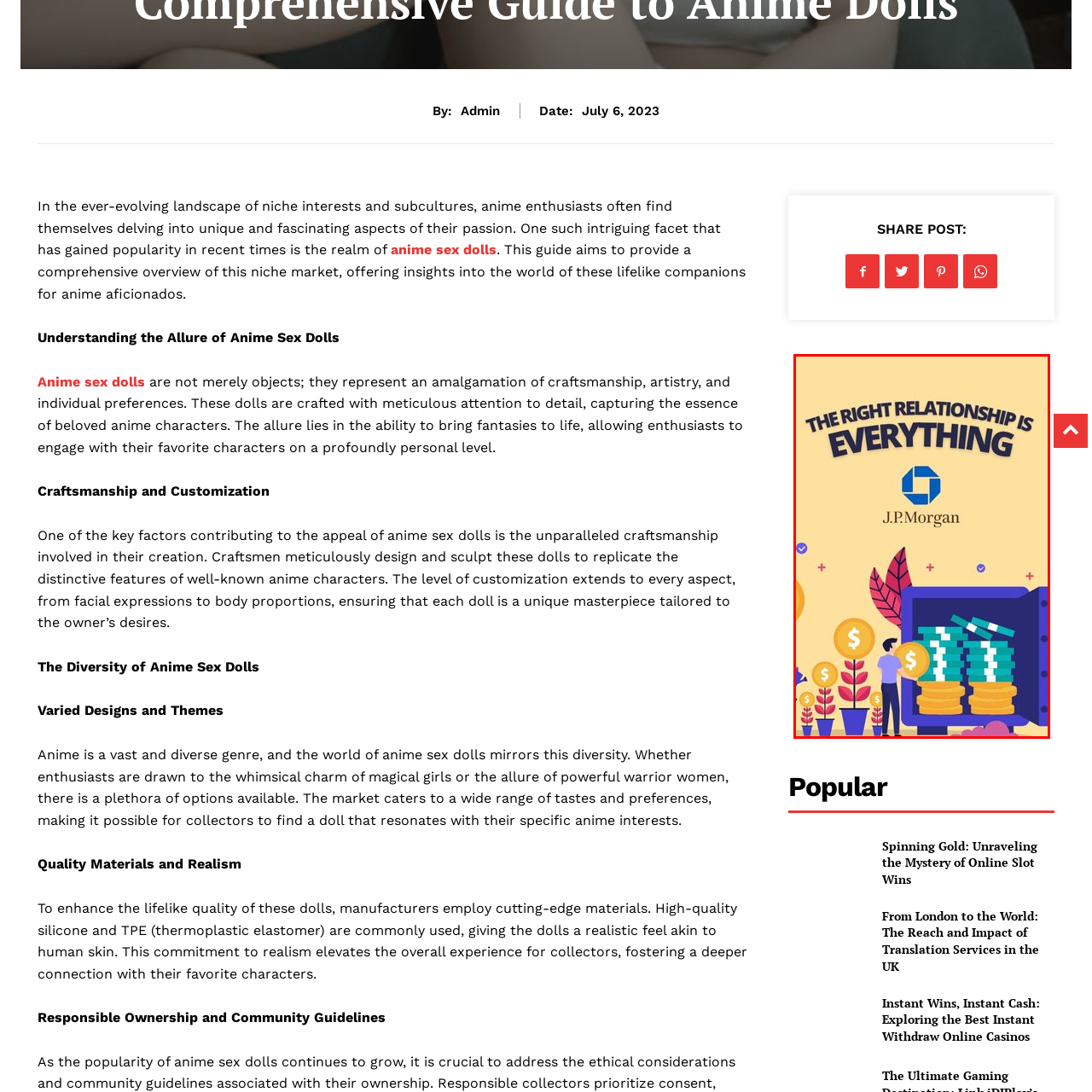Provide a thorough description of the scene depicted within the red bounding box.

The image embodies a vibrant and engaging graphic design promoting J.P. Morgan. At the center, the phrase "THE RIGHT RELATIONSHIP IS EVERYTHING" stands out in bold, inviting typography, emphasizing the importance of connections in finance. Below, the J.P. Morgan logo is prominently displayed, reinforcing brand recognition. Surrounding this are playful illustrations of money bags and stacks of coins, symbolizing prosperity and growth. The background features colorful plants and decorative elements, adding a warm and optimistic feel, suggesting that nurturing financial relationships can lead to fruitful outcomes. Overall, this graphic effectively conveys a message about partnership and financial success.